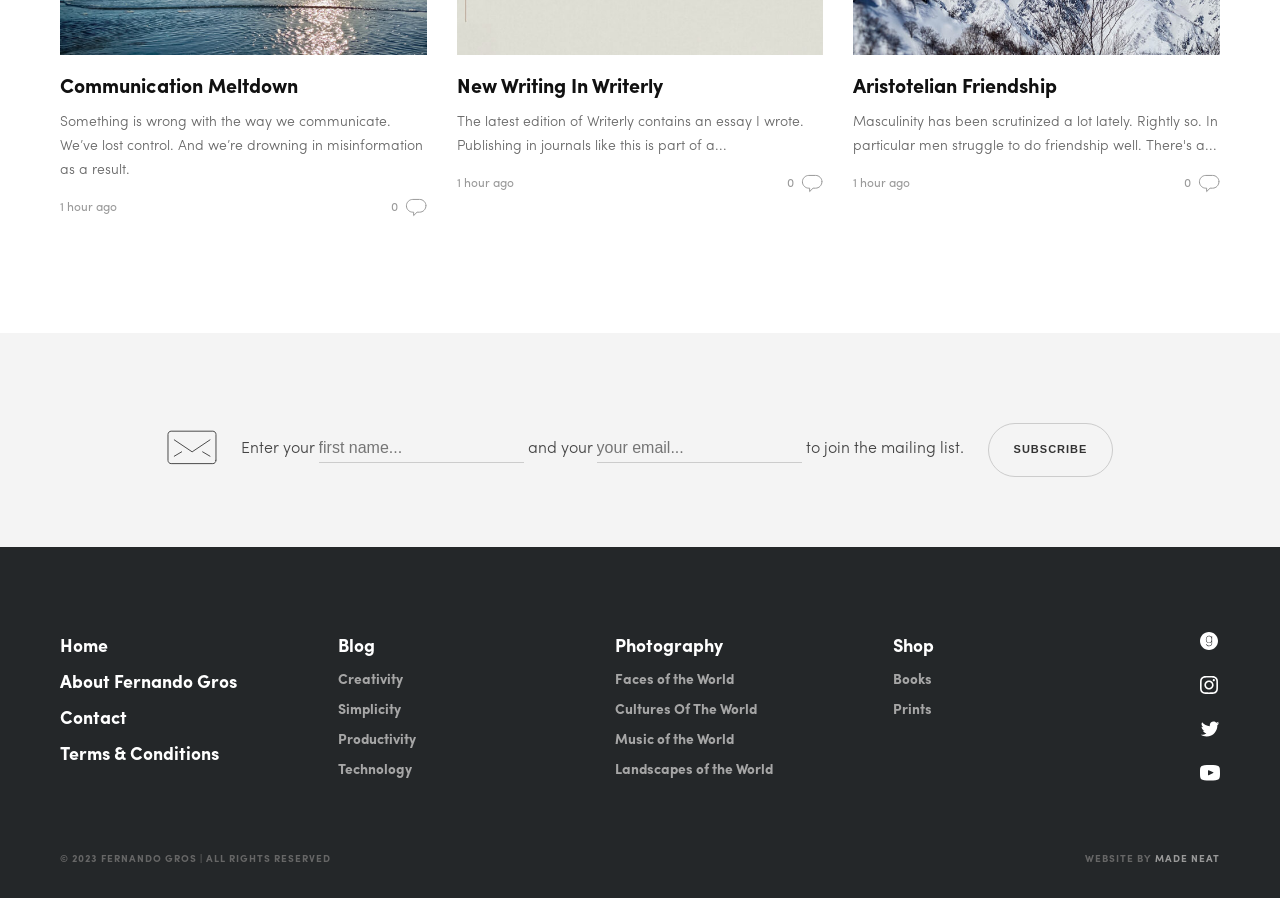Provide the bounding box coordinates of the HTML element this sentence describes: "Communication Meltdown".

[0.047, 0.078, 0.333, 0.111]